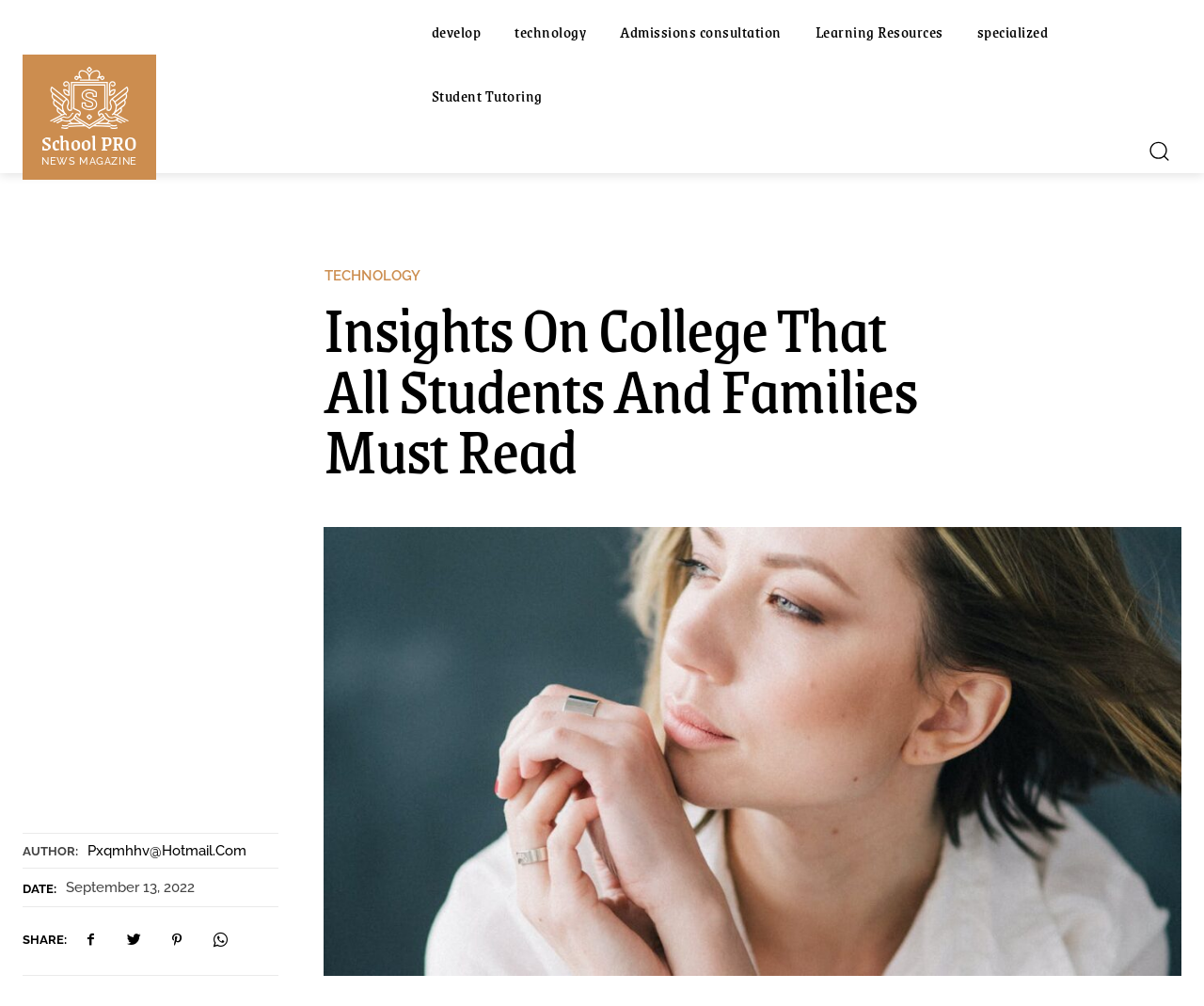Articulate a complete and detailed caption of the webpage elements.

The webpage appears to be an article or blog post about college insights, with the title "Insights On College That All Students And Families Must Read" prominently displayed in the middle of the page. 

At the top left, there is a link to "School PRO NEWS MAGAZINE" accompanied by a small image. On the top right, there are several links to various topics, including "develop", "technology", "Admissions consultation", "Learning Resources", and "specialized". Below these links, there is another link to "Student Tutoring". 

A search button is located at the top right corner of the page, accompanied by a small image. 

On the left side of the page, there is a small image that spans the entire height of the page. 

At the bottom of the page, there is information about the author, with a link to their email address, as well as the date the article was published, which is September 13, 2022. There are also several social media sharing links, represented by icons. 

Additionally, there is a link to "TECHNOLOGY" on the bottom left of the page.